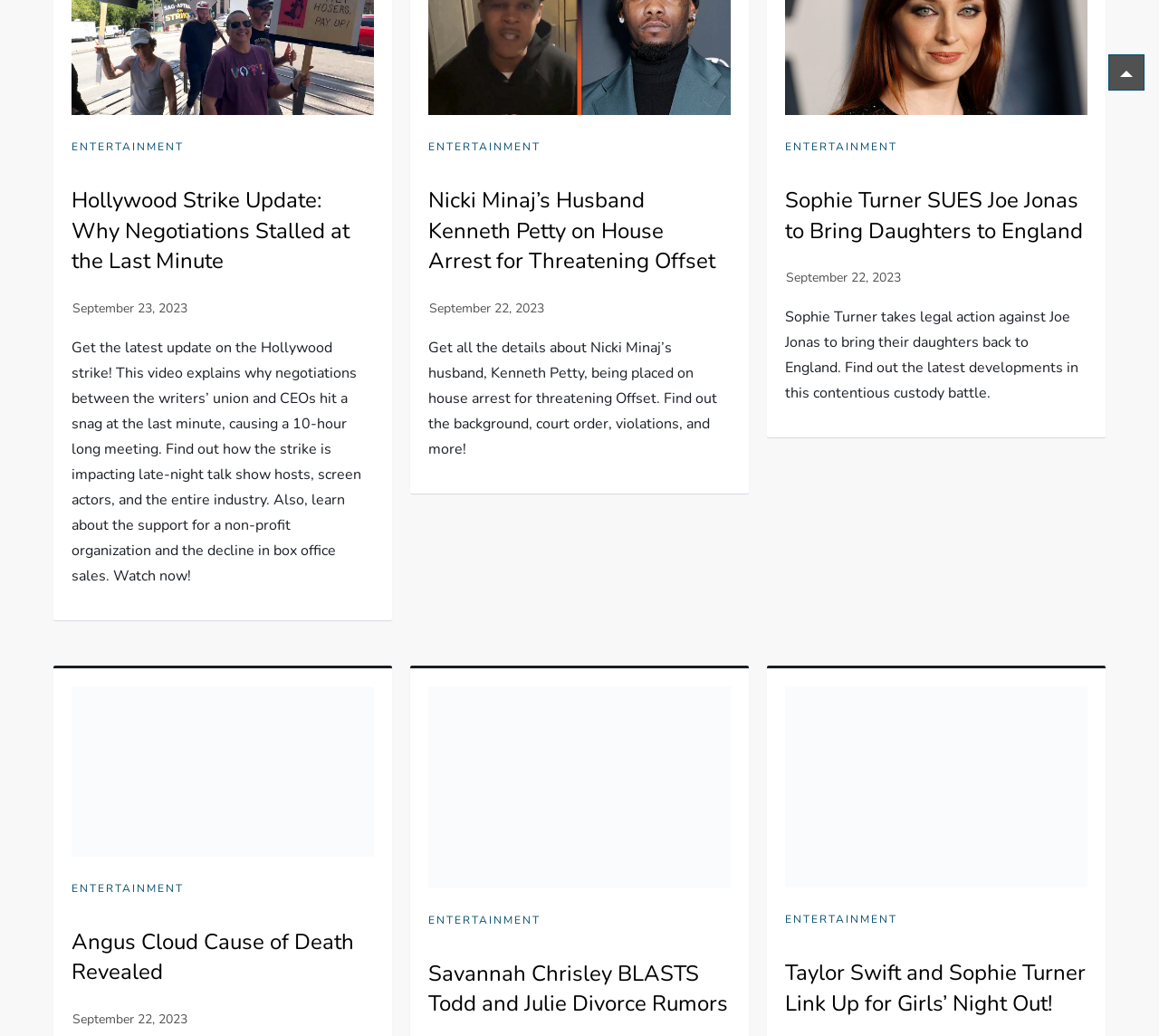What is the date of the second article?
Answer the question with as much detail as possible.

I looked at the time element associated with the second article, which is 'September 22, 2023', indicating the date of the article.